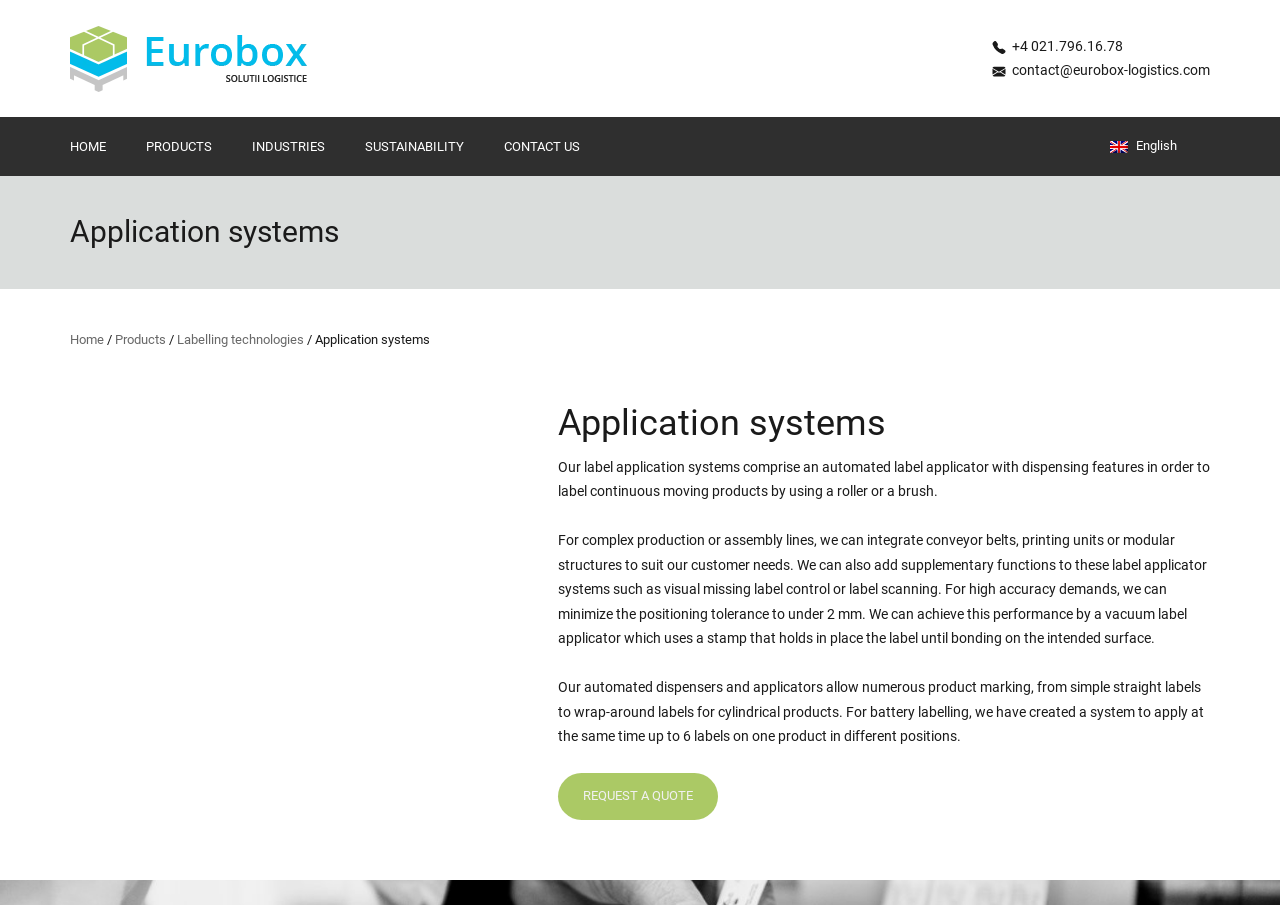Locate the bounding box coordinates for the element described below: "Support Team". The coordinates must be four float values between 0 and 1, formatted as [left, top, right, bottom].

None